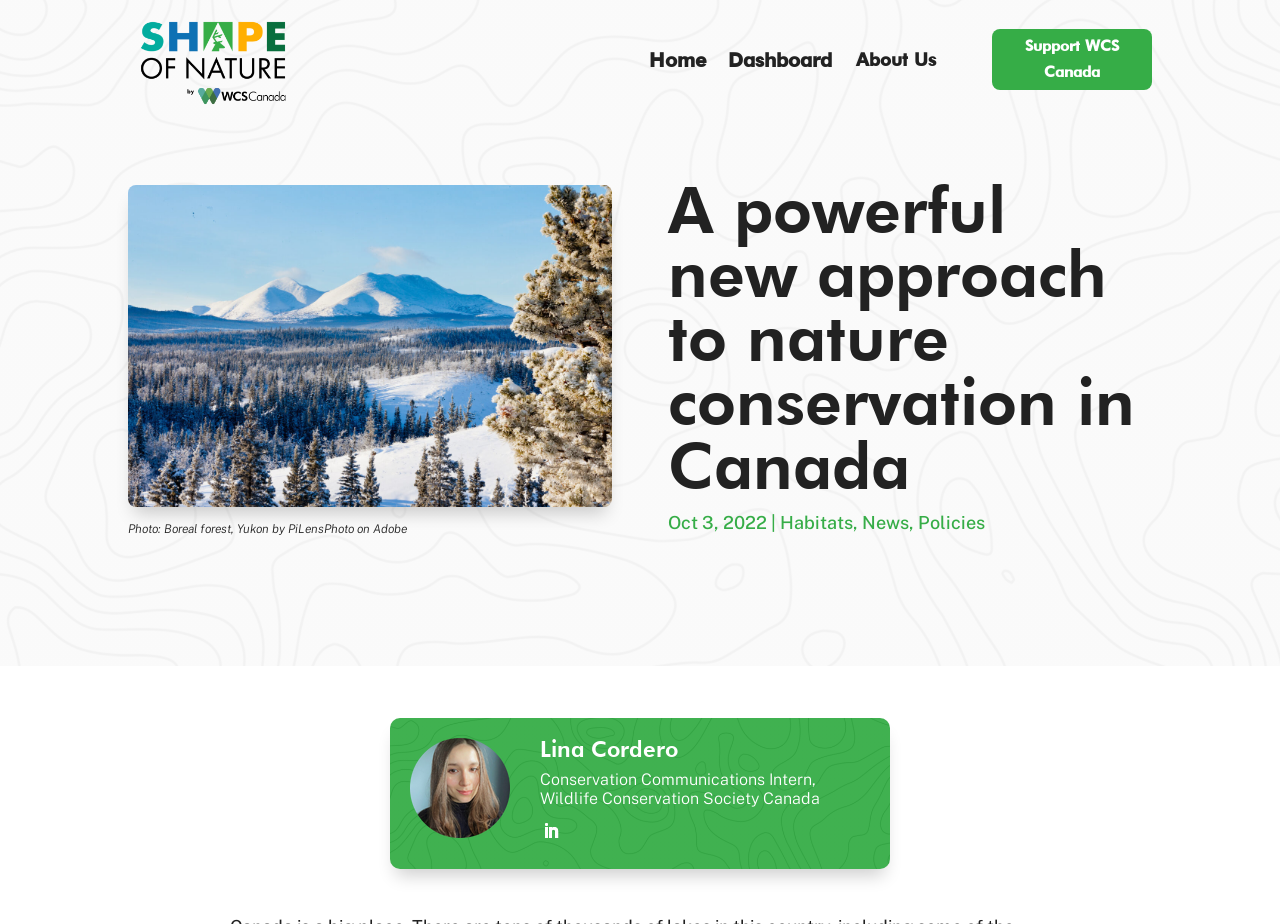Locate the coordinates of the bounding box for the clickable region that fulfills this instruction: "view News".

[0.674, 0.554, 0.71, 0.576]